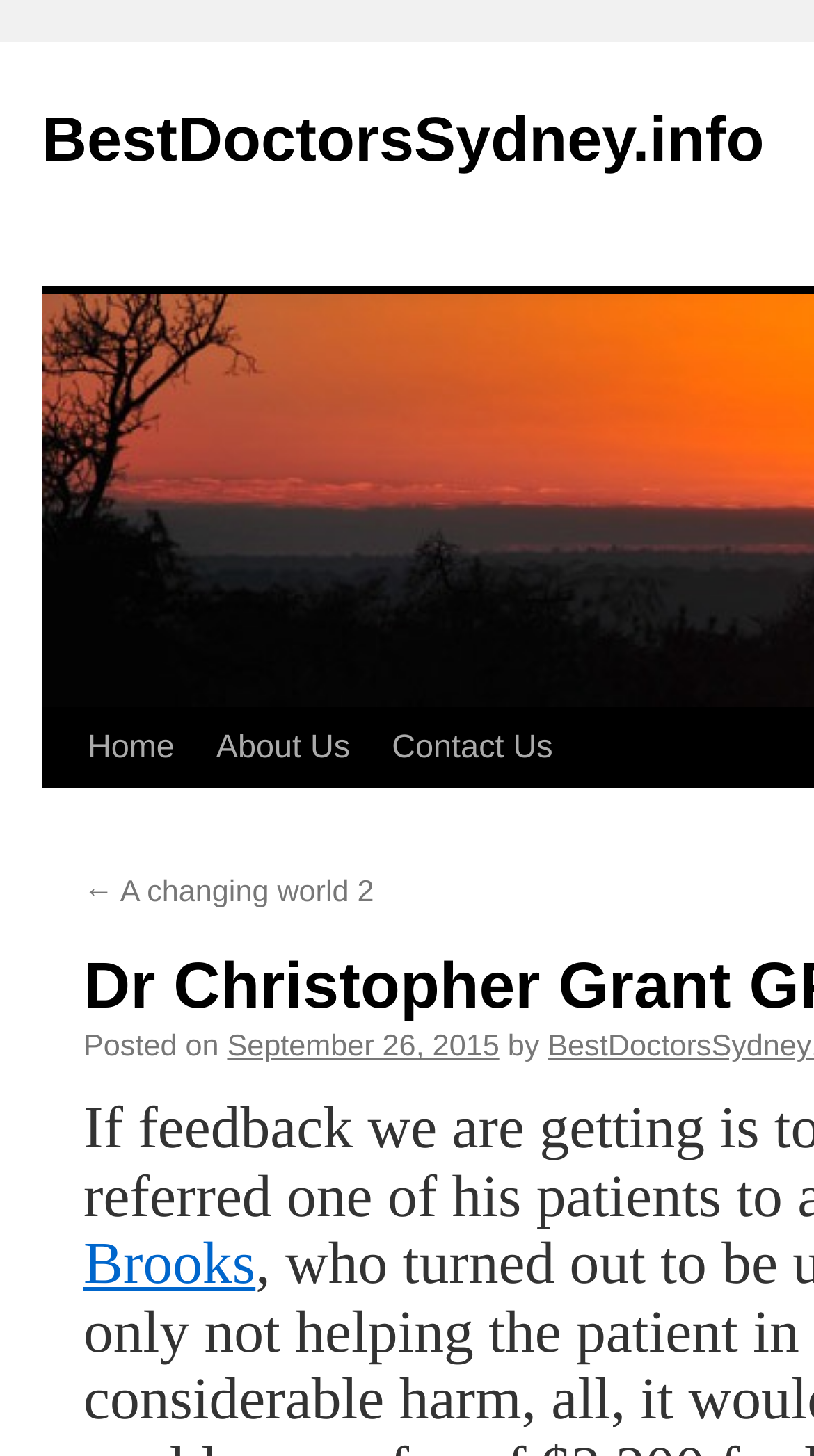Answer the question using only one word or a concise phrase: What is the author of the latest article?

Not mentioned